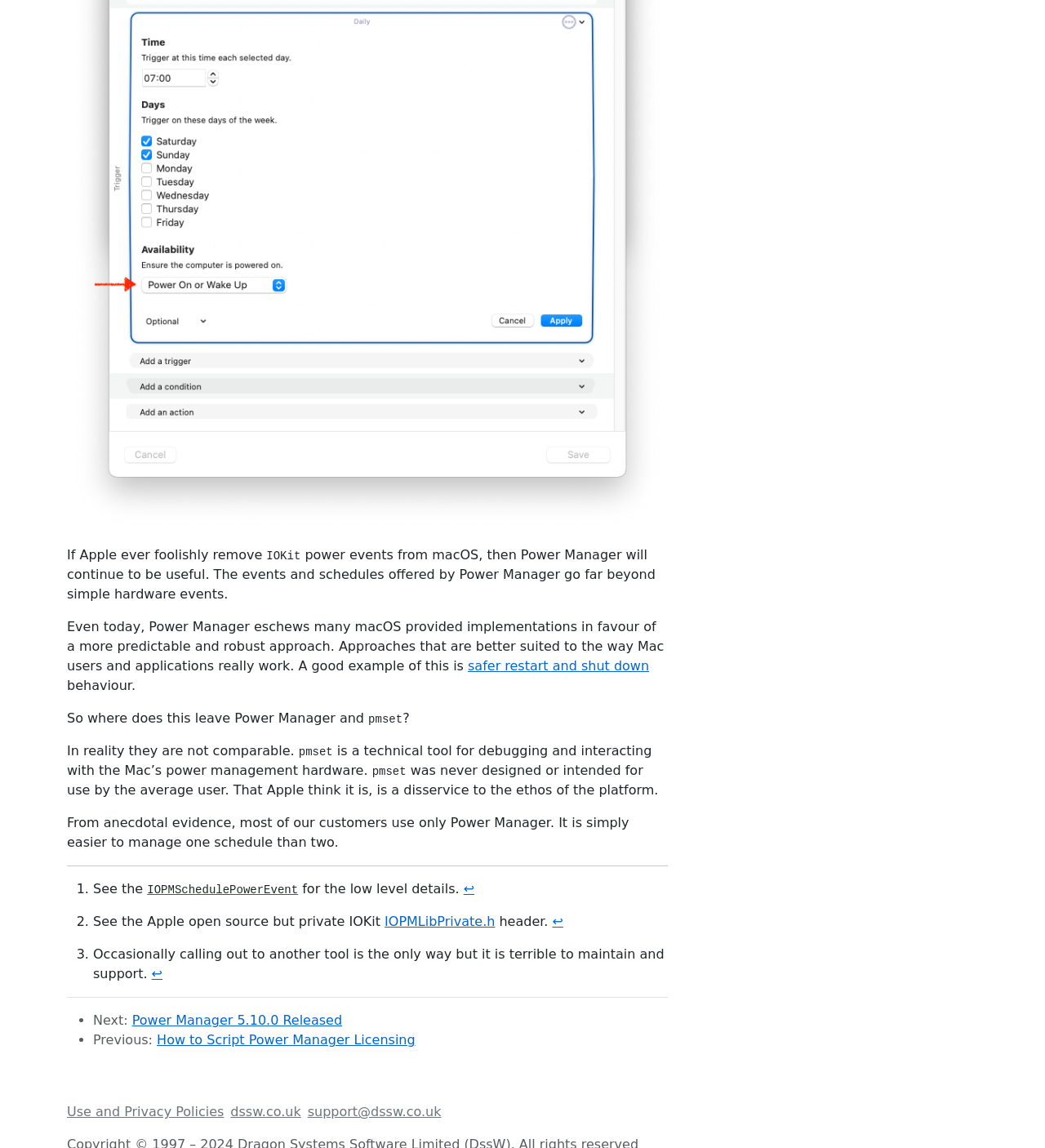Give a one-word or one-phrase response to the question: 
What is IOKit?

A part of macOS